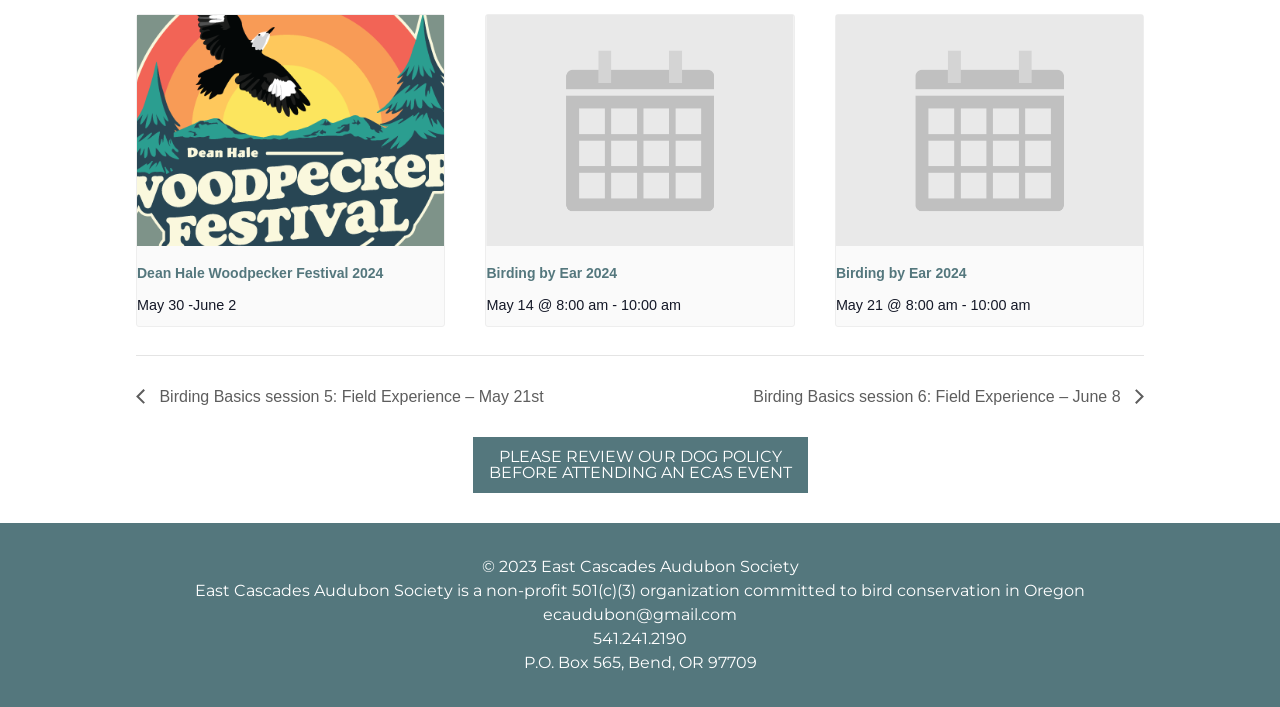Give a concise answer of one word or phrase to the question: 
What is the name of the festival?

Dean Hale Woodpecker Festival 2024